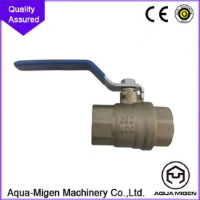What is the purpose of the valve in fluid control systems?
Based on the image, answer the question with as much detail as possible.

The caption states that ball valves like the one shown are essential components in fluid control systems, providing secure and efficient flow management. This implies that the primary purpose of the valve is to manage the flow of fluids in these systems.